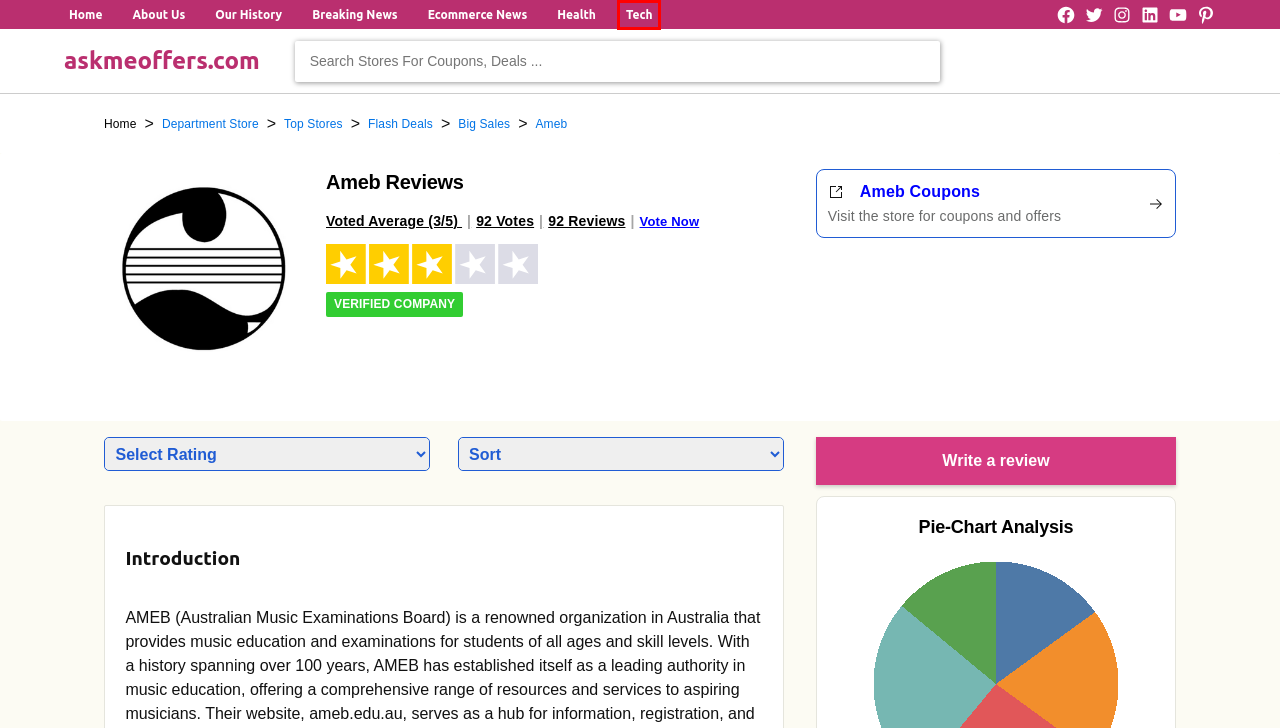You have a screenshot of a webpage with a red rectangle bounding box around an element. Identify the best matching webpage description for the new page that appears after clicking the element in the bounding box. The descriptions are:
A. ameb.edu.au Coupon, Promo Codes & Offers
B. AskmeOffers: Your Source for the Latest News, Reviews & Coupon
C. Department Store Coupon, Promo Codes & Offers
D. About Us: Discover the World of Savings with AskmeOffers
E. Big Sales Coupon, Promo Codes & Offers
F. AskmeOffers History
G. Tech Coupon, Promo Codes & Offers
H. Top Stores Coupon, Promo Codes & Offers

G